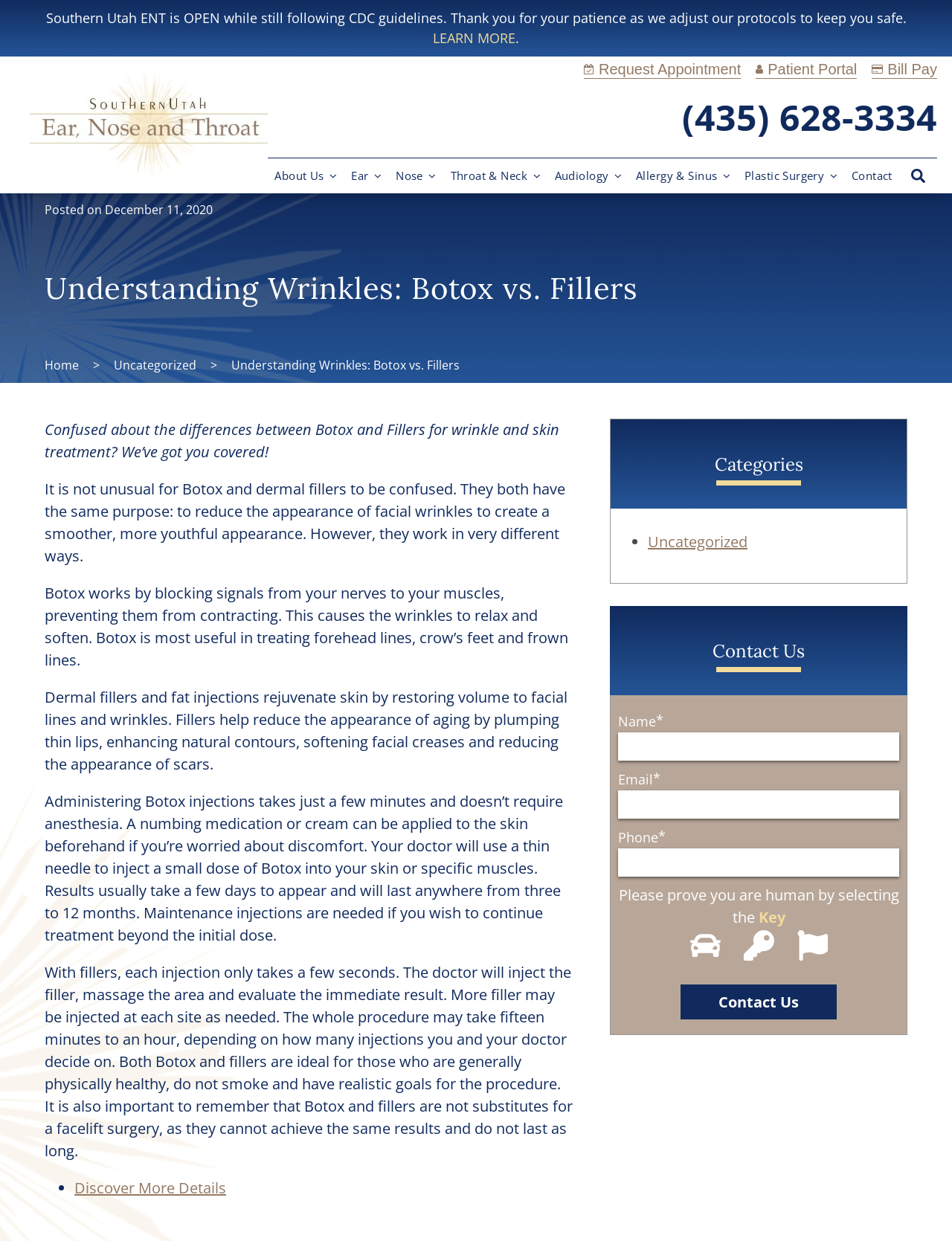Use one word or a short phrase to answer the question provided: 
What is required to submit the contact form?

Name, Email, Phone